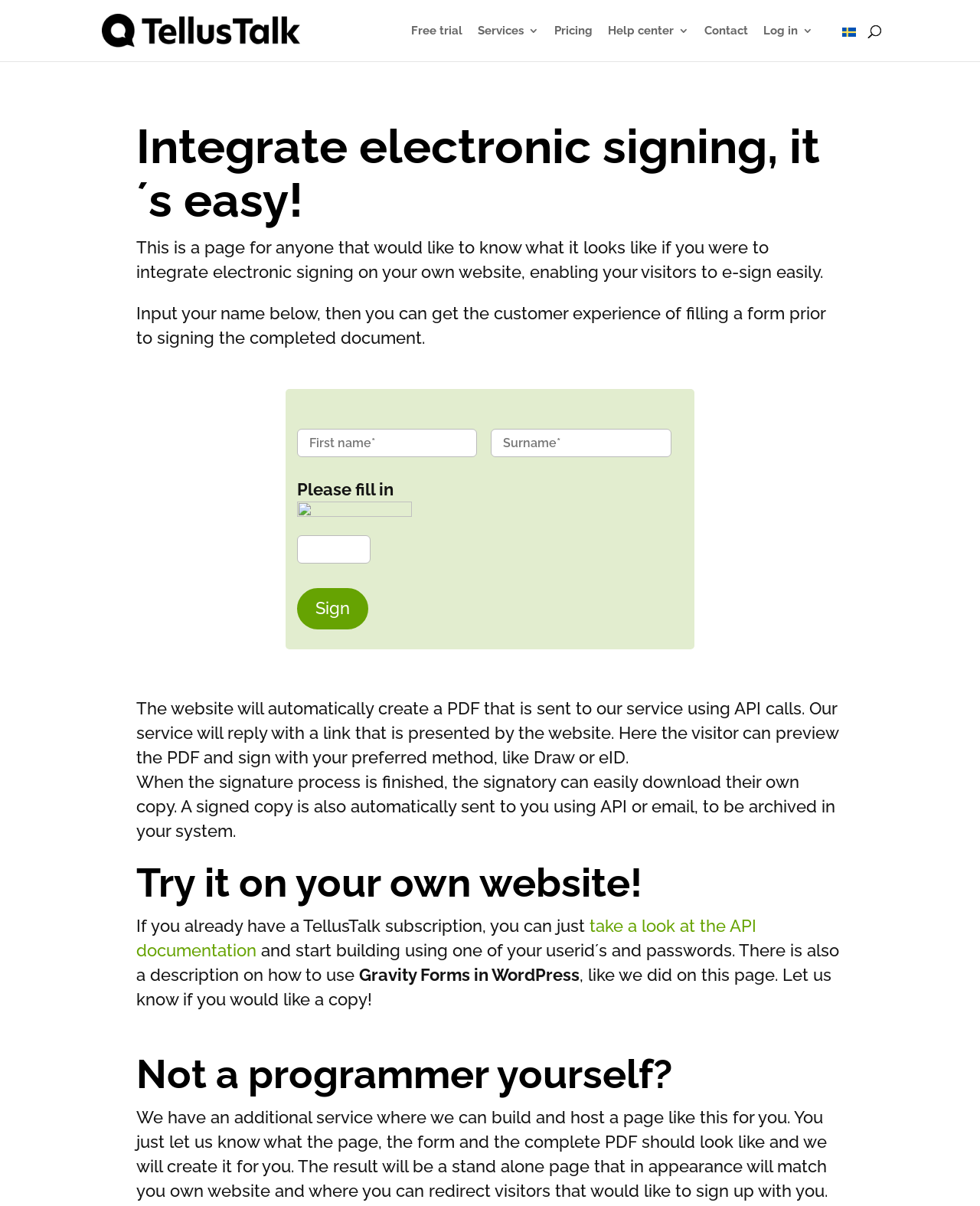Can you show the bounding box coordinates of the region to click on to complete the task described in the instruction: "Click on the 'Free trial' link"?

[0.42, 0.021, 0.472, 0.051]